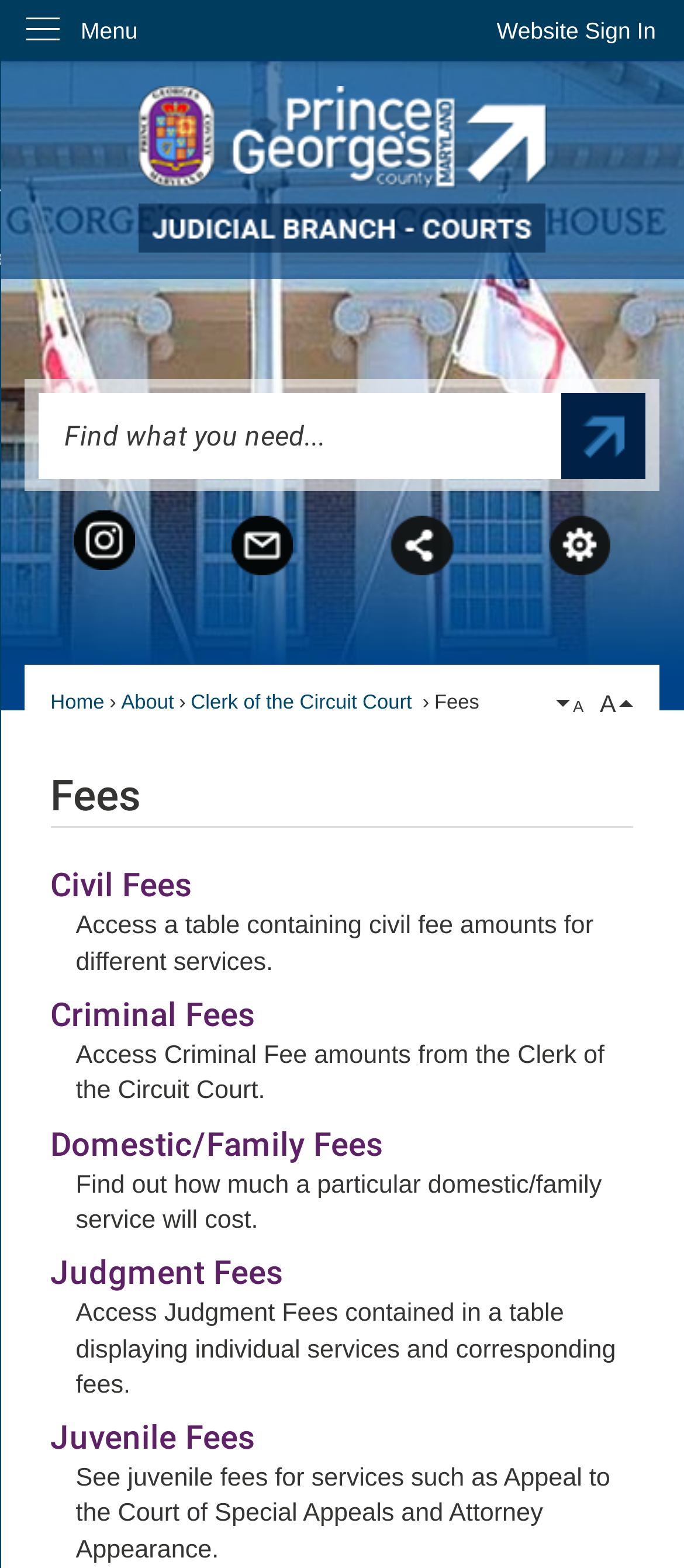Please provide a comprehensive answer to the question based on the screenshot: What type of records are available?

Based on the webpage structure, I can see that there are multiple headings and menu items related to different types of records, such as Civil Fees, Criminal Fees, Domestic/Family Fees, Judgment Fees, and Juvenile Fees. This suggests that the webpage provides information on various types of records, including civil, criminal, family, judgment, juvenile, and land records.